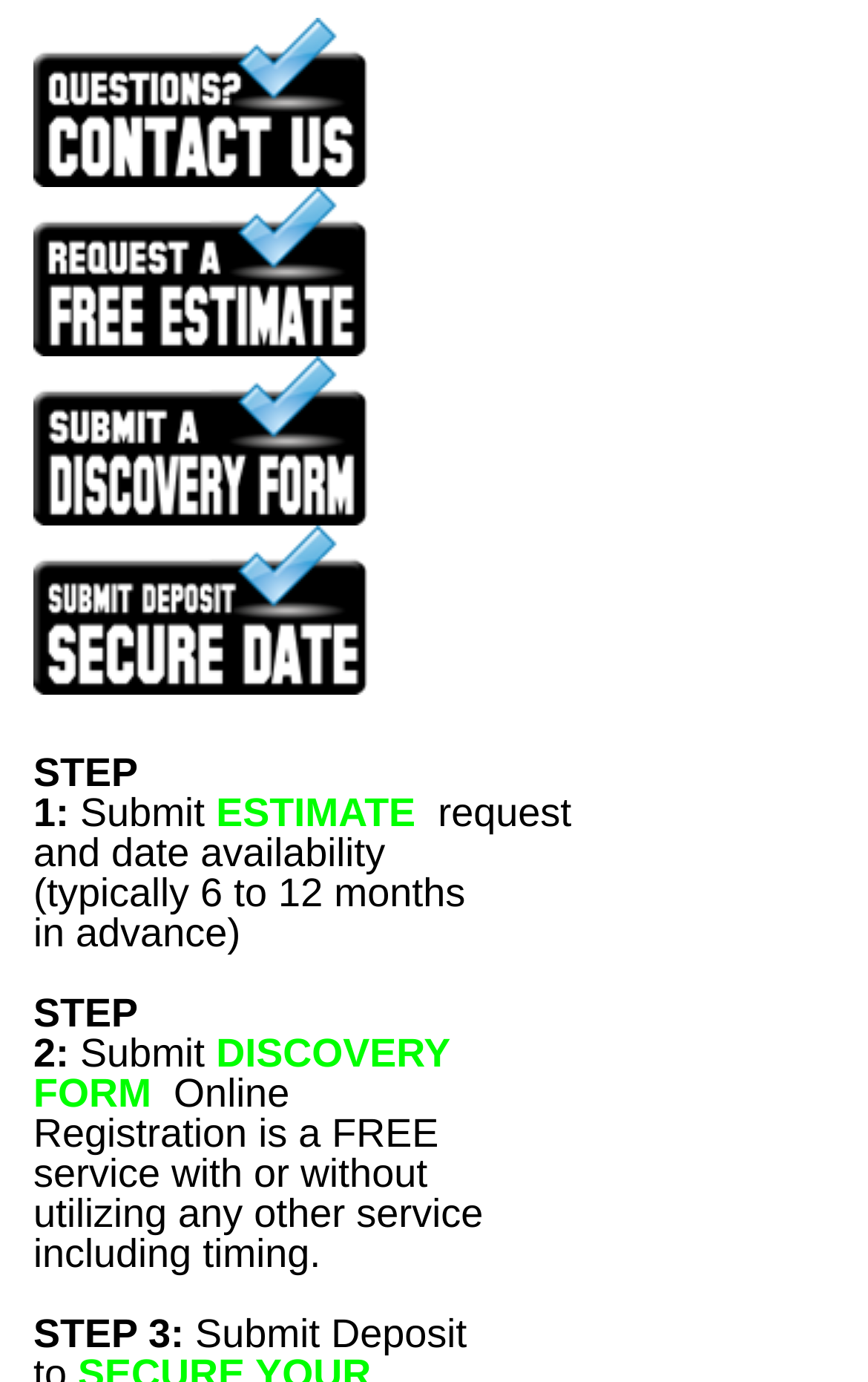Can you show the bounding box coordinates of the region to click on to complete the task described in the instruction: "View step 3"?

[0.038, 0.949, 0.212, 0.981]